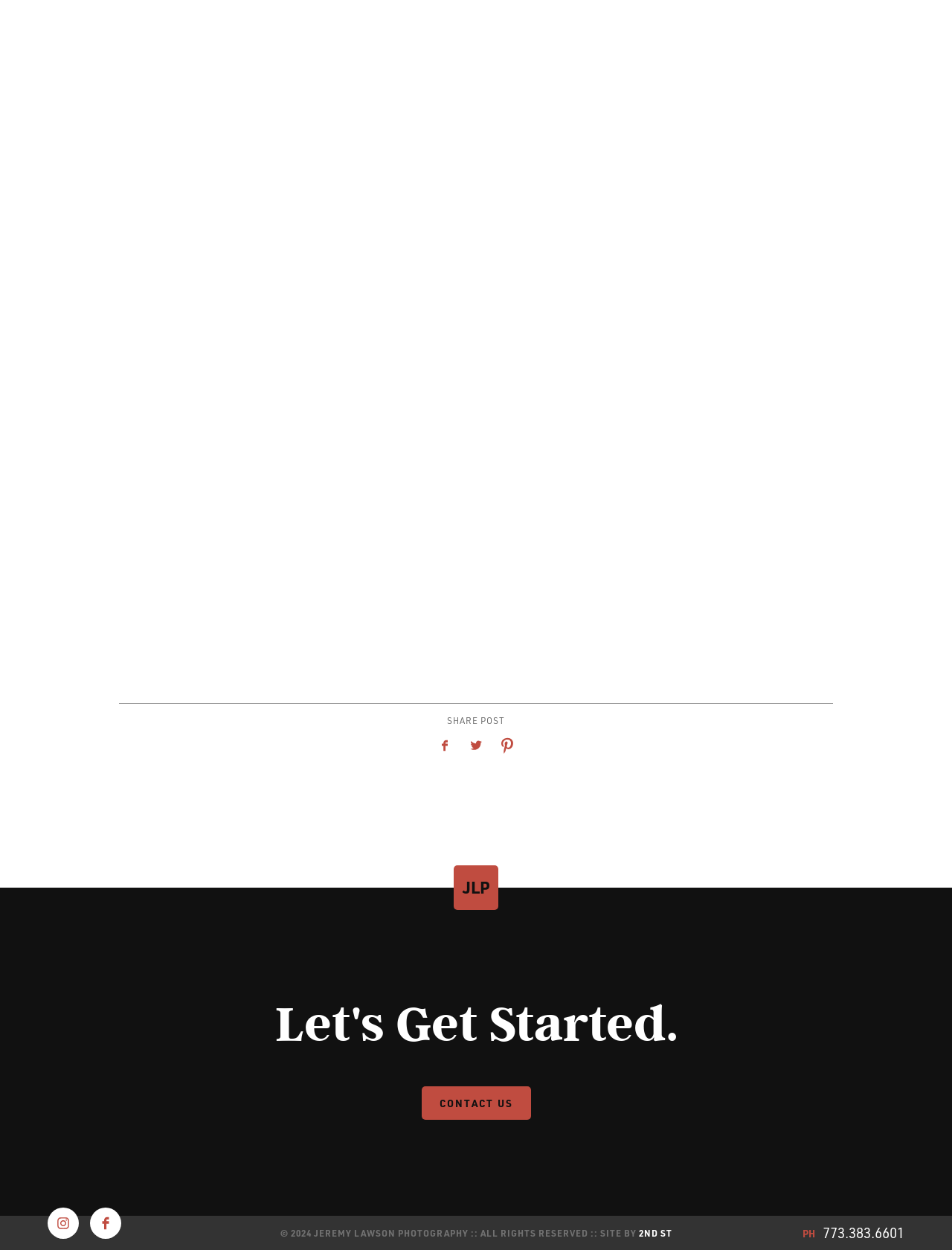What year is the copyright for?
Based on the visual details in the image, please answer the question thoroughly.

The copyright text '© 2024 JEREMY LAWSON PHOTOGRAPHY' explicitly states the year of the copyright.